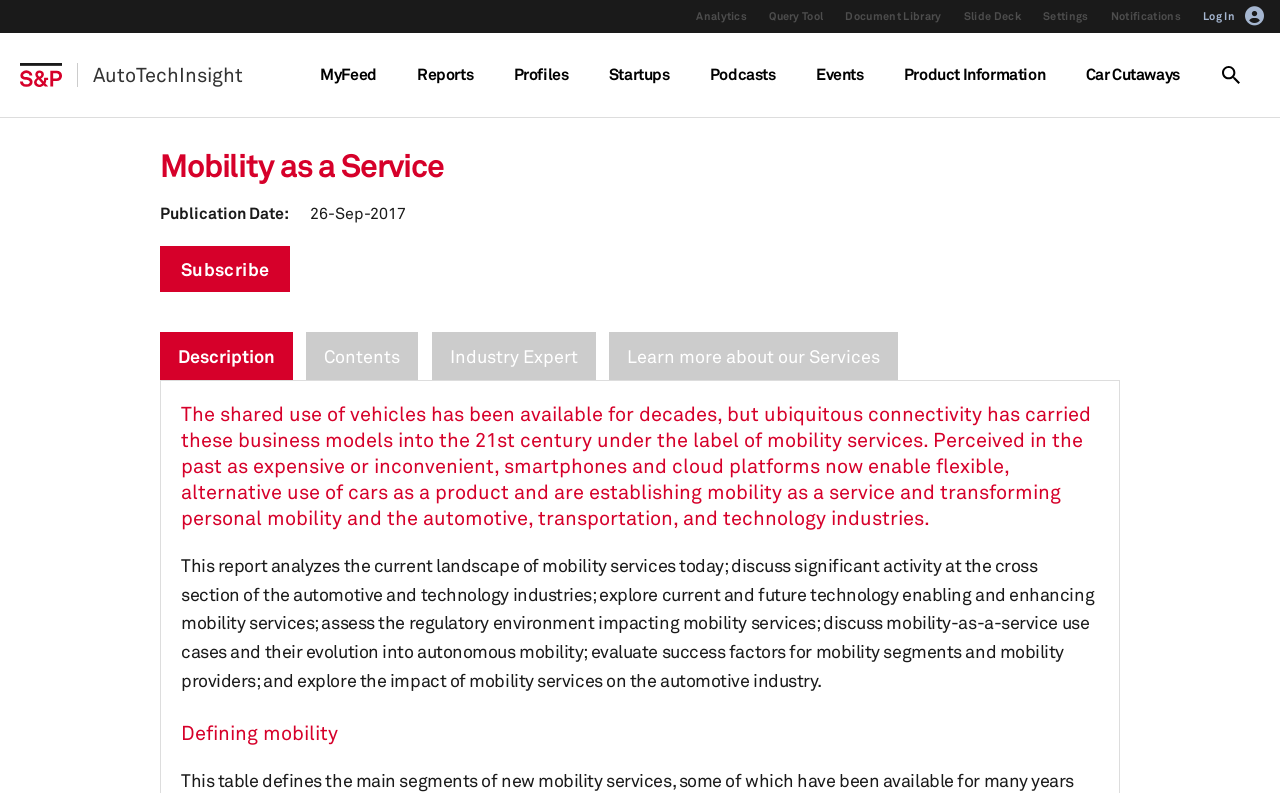Please identify and generate the text content of the webpage's main heading.

Mobility as a Service